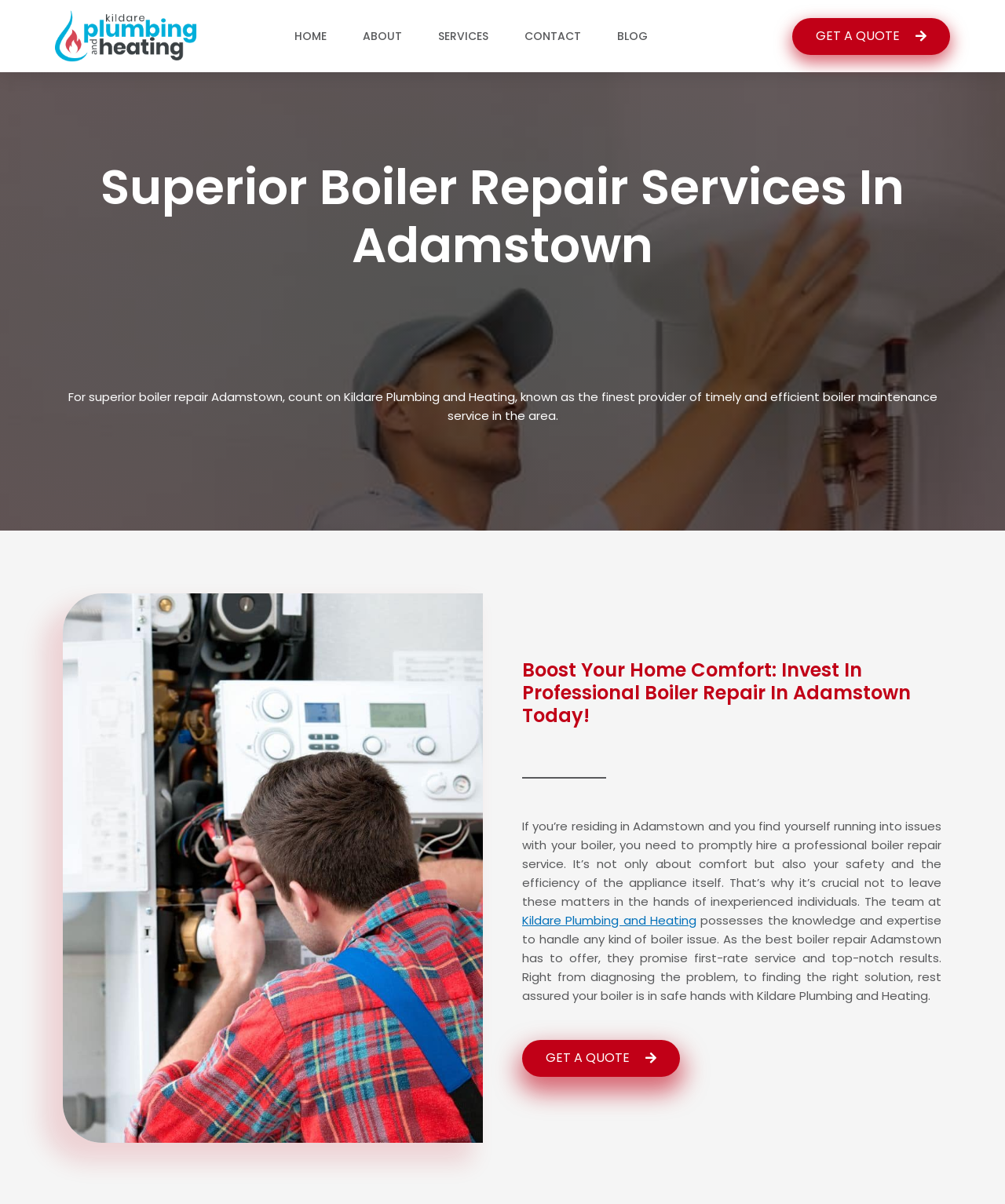Identify the bounding box coordinates for the region to click in order to carry out this instruction: "Read the blog". Provide the coordinates using four float numbers between 0 and 1, formatted as [left, top, right, bottom].

[0.598, 0.0, 0.66, 0.06]